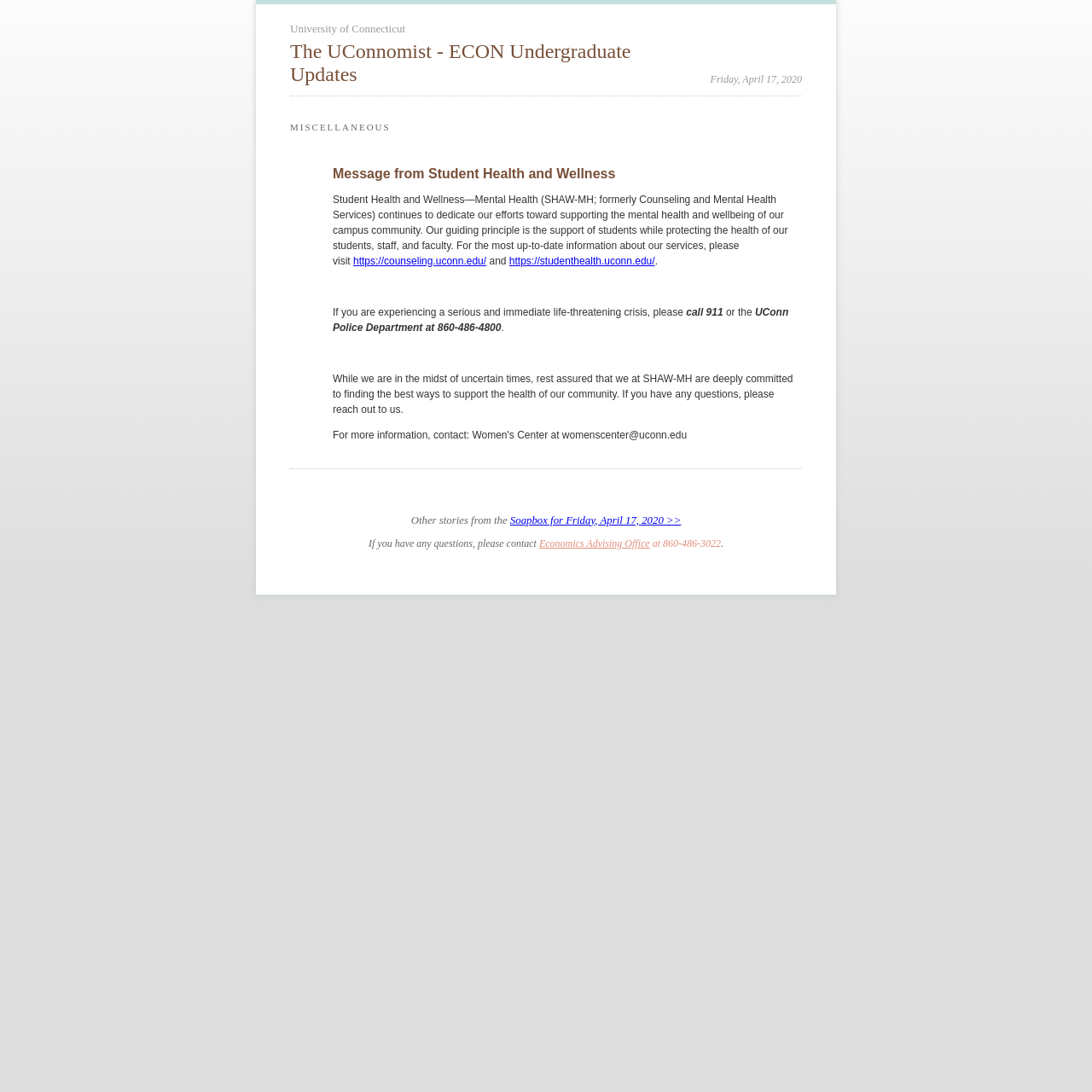Could you please study the image and provide a detailed answer to the question:
What is the website for Economics Advising Office?

The question asks for the website of the Economics Advising Office. From the webpage, we can see that the contact information for Economics Advising Office is mentioned, which is 'If you have any questions, please contact Economics Advising Office at 860-486-3022'. However, the website is not mentioned. Therefore, the answer is 'Not mentioned'.